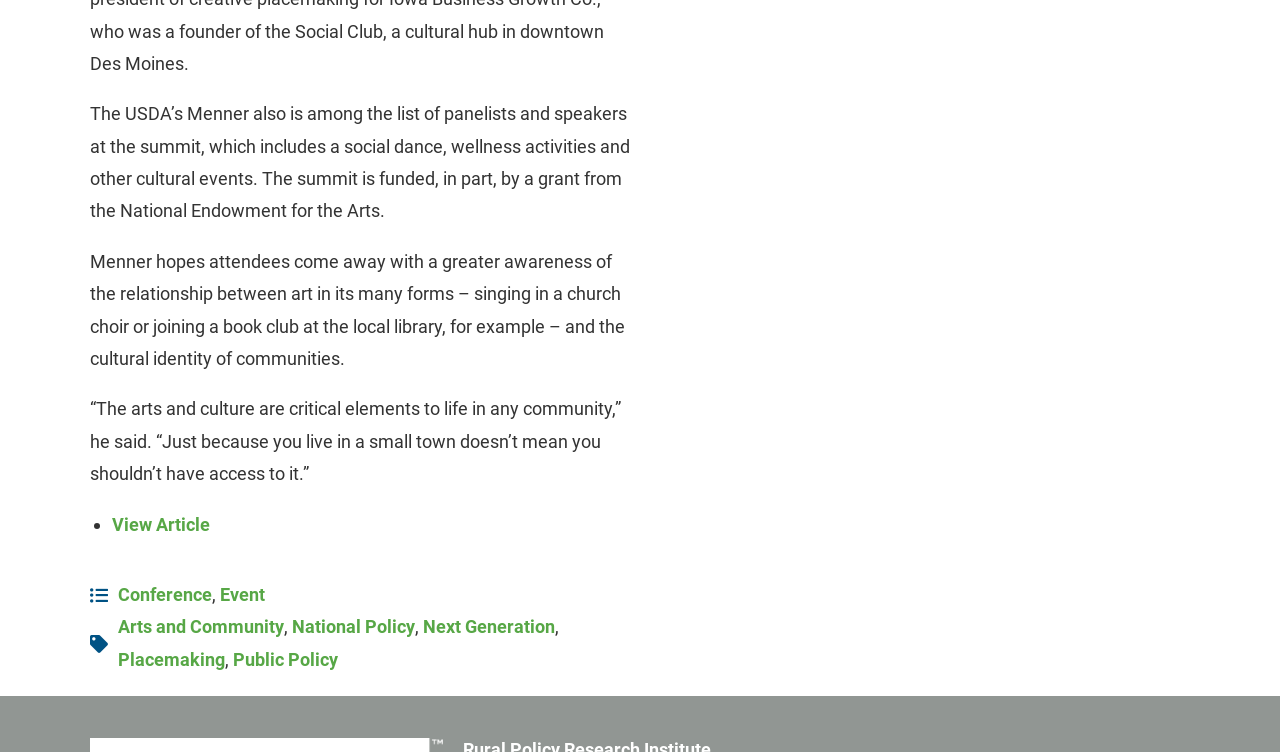Indicate the bounding box coordinates of the element that must be clicked to execute the instruction: "Discover placemaking". The coordinates should be given as four float numbers between 0 and 1, i.e., [left, top, right, bottom].

[0.092, 0.863, 0.175, 0.891]